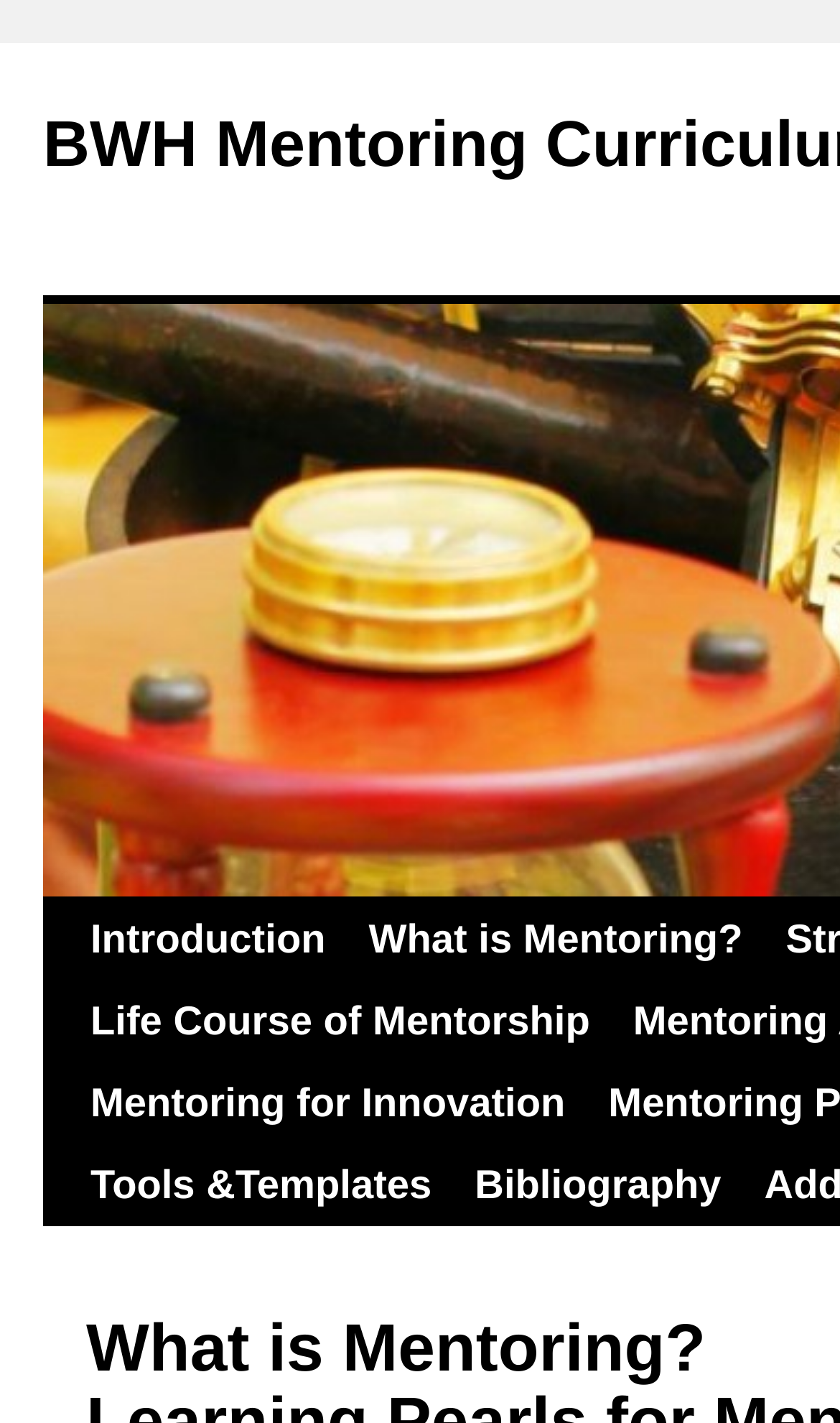Answer the question below with a single word or a brief phrase: 
What is the vertical position of the 'What is Mentoring?' link?

Above 'Life Course of Mentorship'